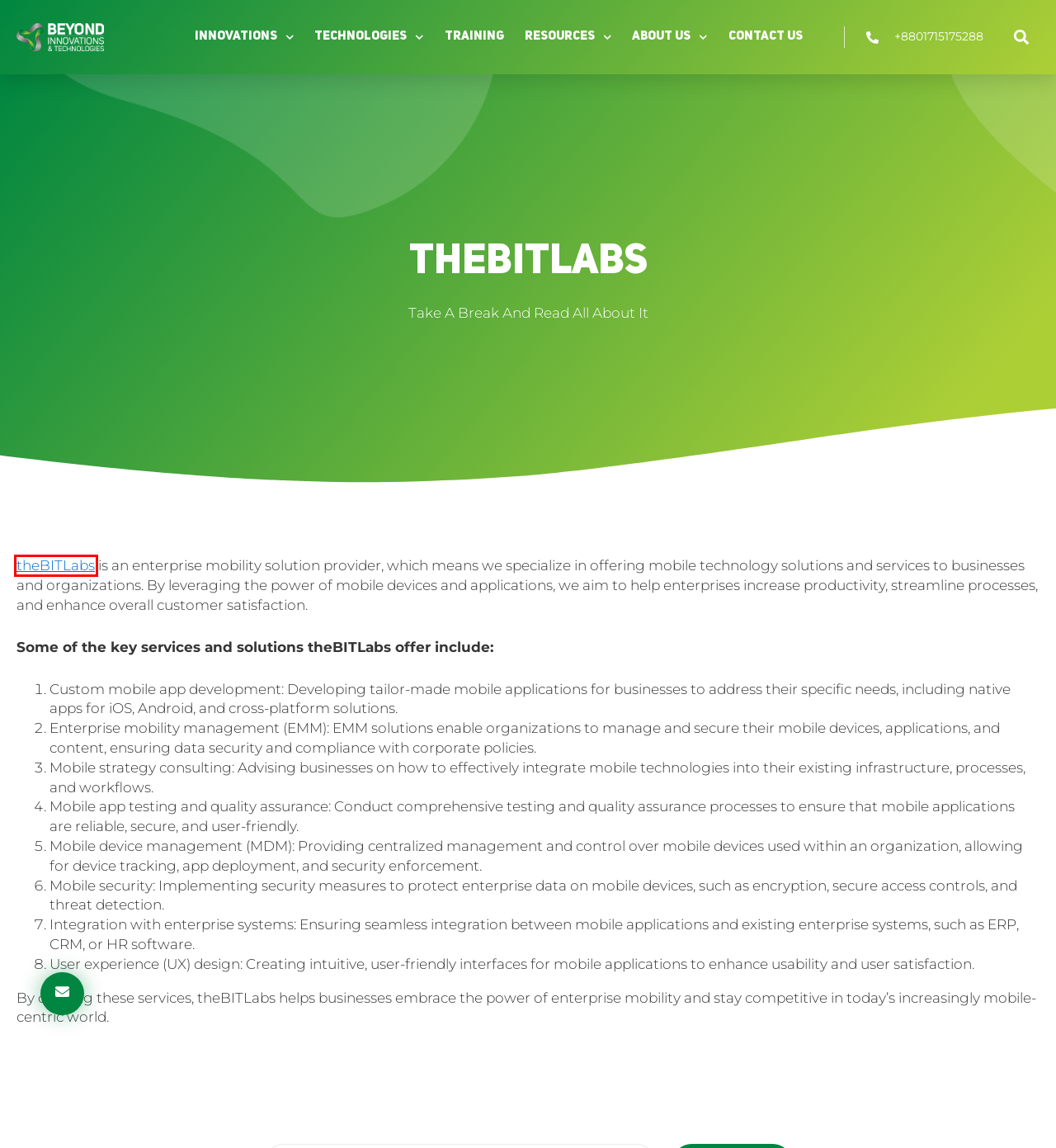Given a webpage screenshot with a red bounding box around a UI element, choose the webpage description that best matches the new webpage after clicking the element within the bounding box. Here are the candidates:
A. Contact Us – Beyond Innovations & Technologies Limited
B. Privacy Policy – Beyond Innovations & Technologies Limited
C. Training – Beyond Innovations & Technologies Limited
D. Terms of Use – Beyond Innovations & Technologies Limited
E. Site map – Beyond Innovations & Technologies Limited
F. About Beyond Innovations & Technologies – Beyond Innovations & Technologies Limited
G. Cookie Policy – Beyond Innovations & Technologies Limited
H. thebitlabs.com is almost here!

H